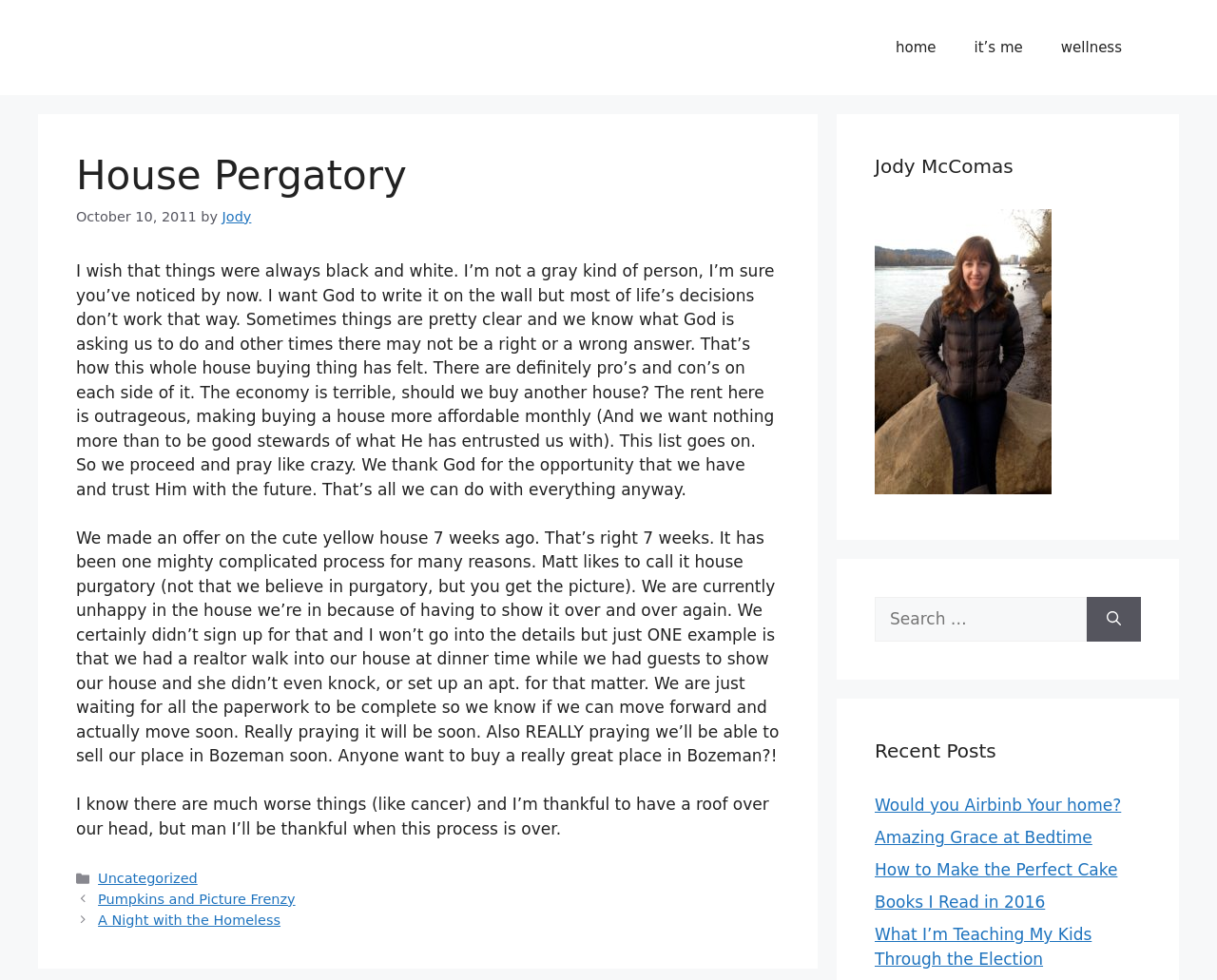Please respond in a single word or phrase: 
What is the author of the article?

Jody